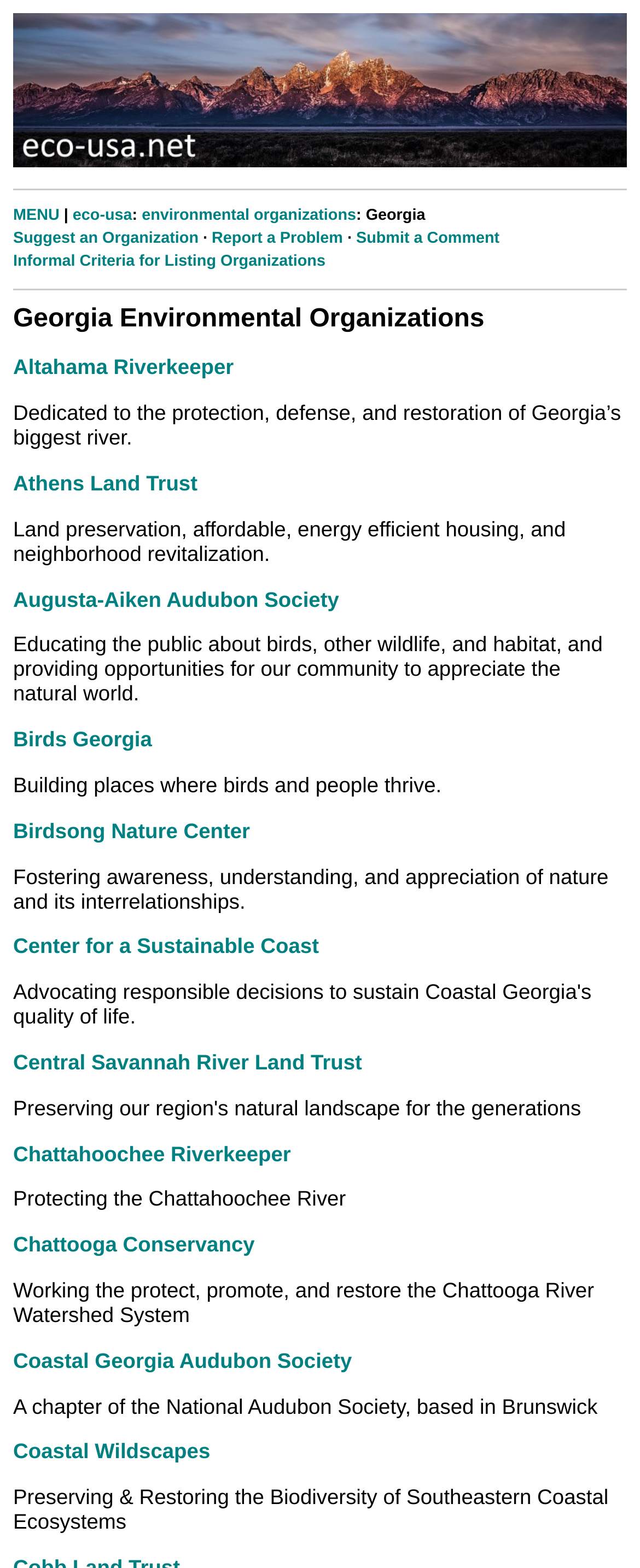Please identify the bounding box coordinates of the element I need to click to follow this instruction: "Click on Public".

[0.021, 0.093, 0.979, 0.11]